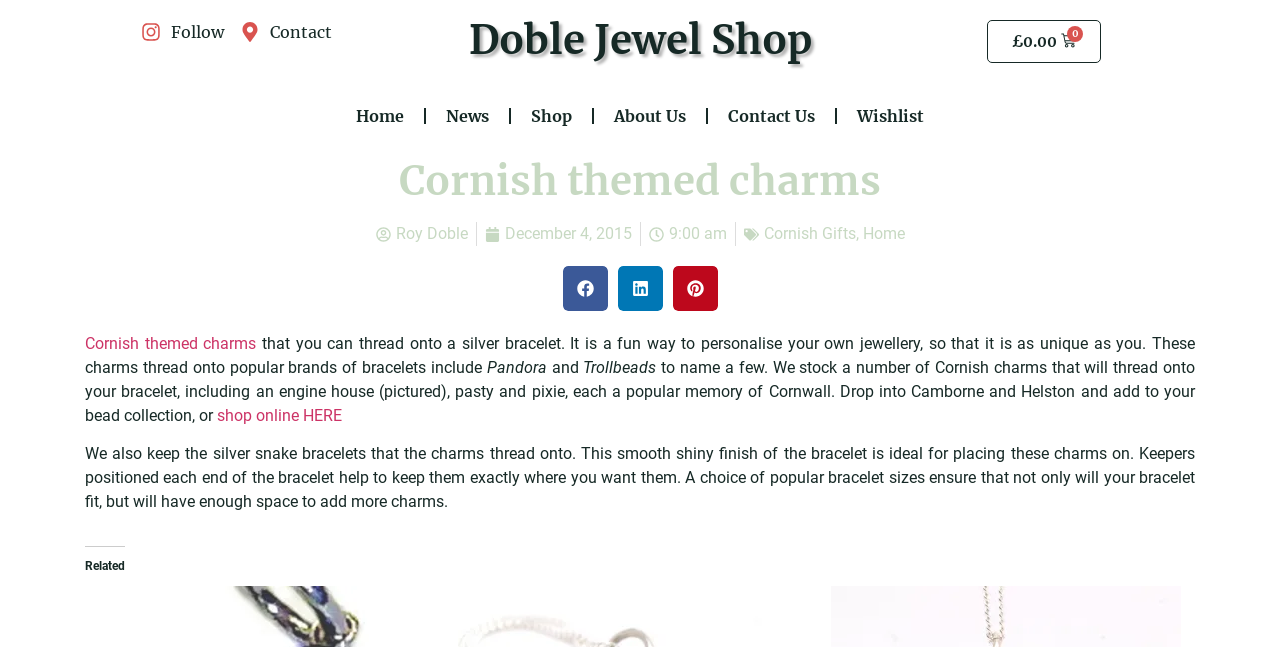Give a succinct answer to this question in a single word or phrase: 
What is the name of the shop?

Doble Jewel Shop